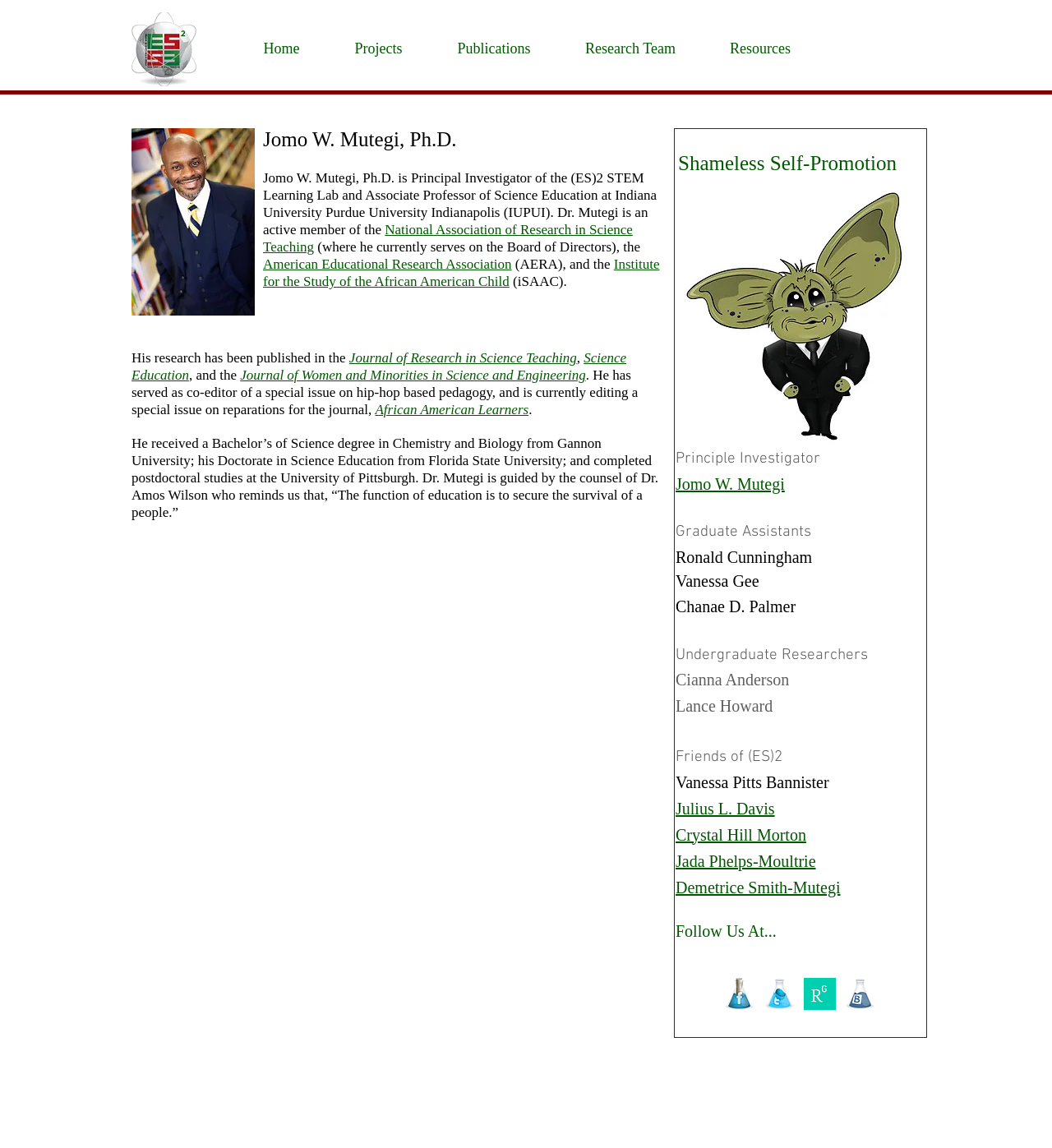Please identify the bounding box coordinates of the element I should click to complete this instruction: 'Follow the link to the Journal of Research in Science Teaching'. The coordinates should be given as four float numbers between 0 and 1, like this: [left, top, right, bottom].

[0.332, 0.306, 0.548, 0.32]